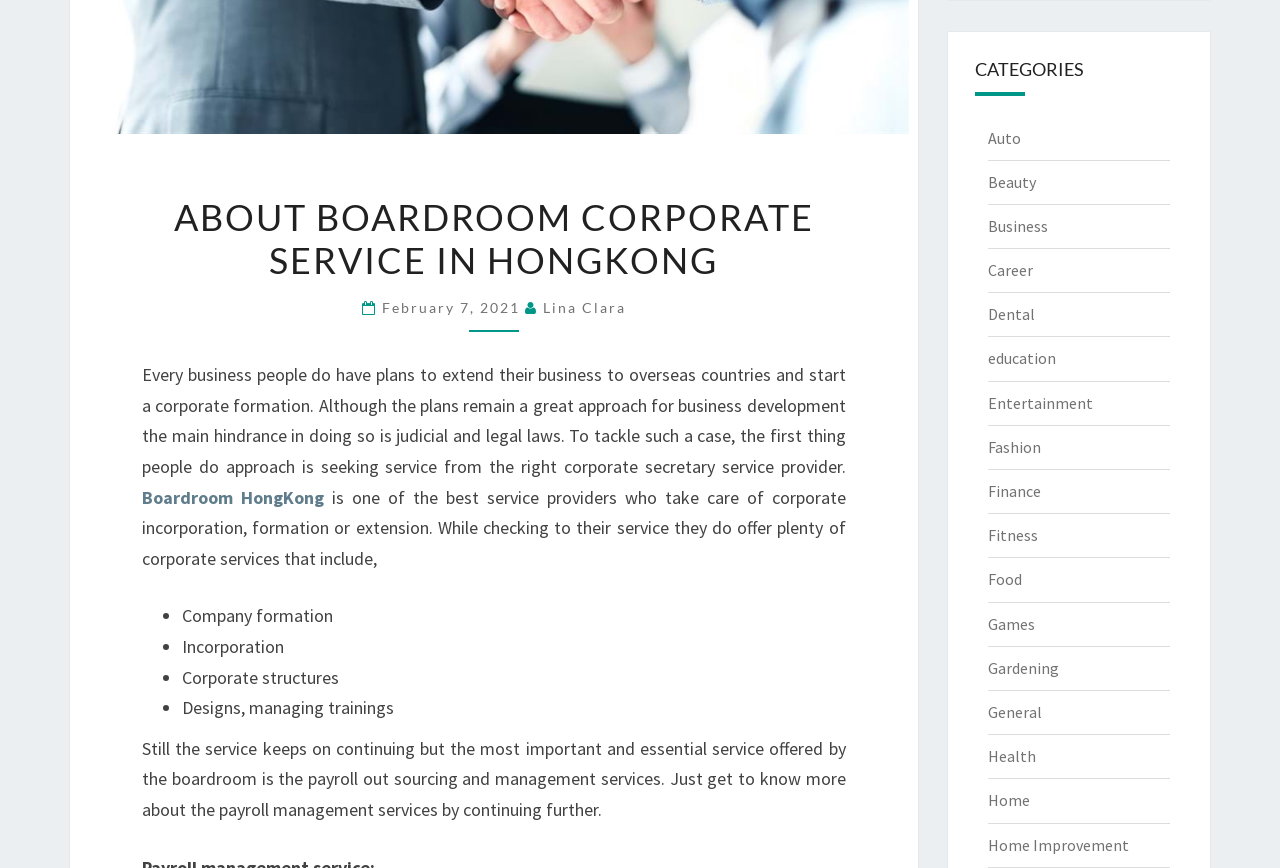Extract the bounding box coordinates for the described element: "Auto". The coordinates should be represented as four float numbers between 0 and 1: [left, top, right, bottom].

[0.771, 0.147, 0.797, 0.17]